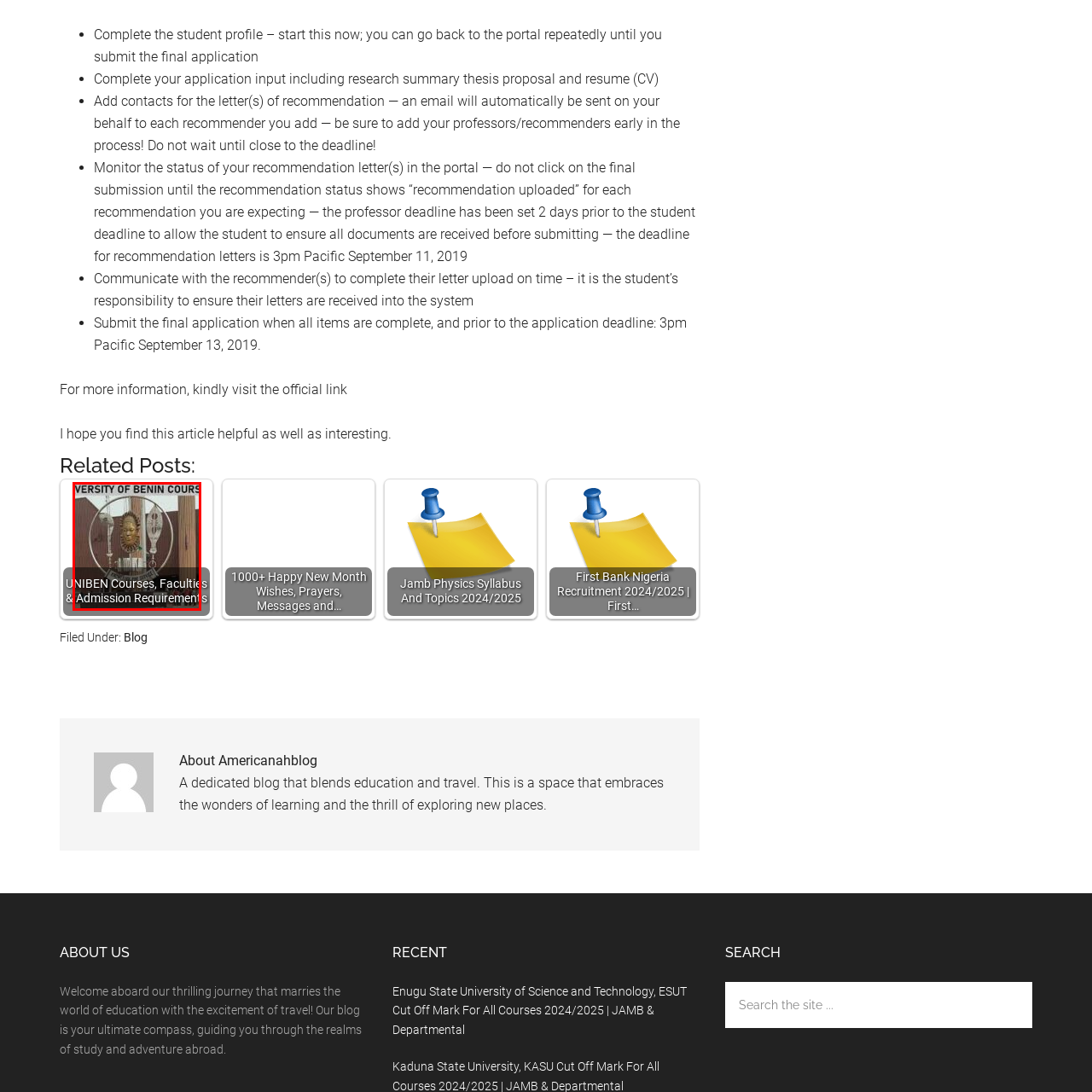What is the purpose of this graphic?
Look at the image enclosed by the red bounding box and give a detailed answer using the visual information available in the image.

The graphic serves as a visual guide for prospective students seeking information about academic opportunities and entry criteria at the University of Benin, as indicated by the text 'UNIBEN Courses, Faculties & Admission Requirements' at the top of the image.